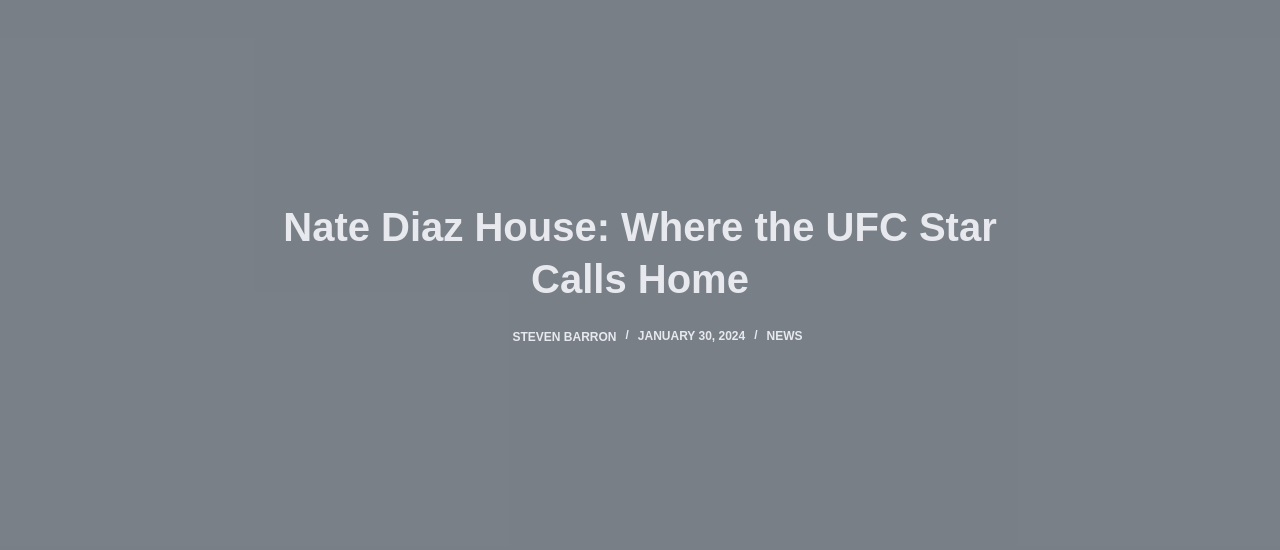Who is the UFC star featured in the image?
Can you provide a detailed and comprehensive answer to the question?

The UFC star featured in the image is Nate Diaz, which is mentioned in the caption as 'The image features the luxurious home of UFC star Nate Diaz...'.